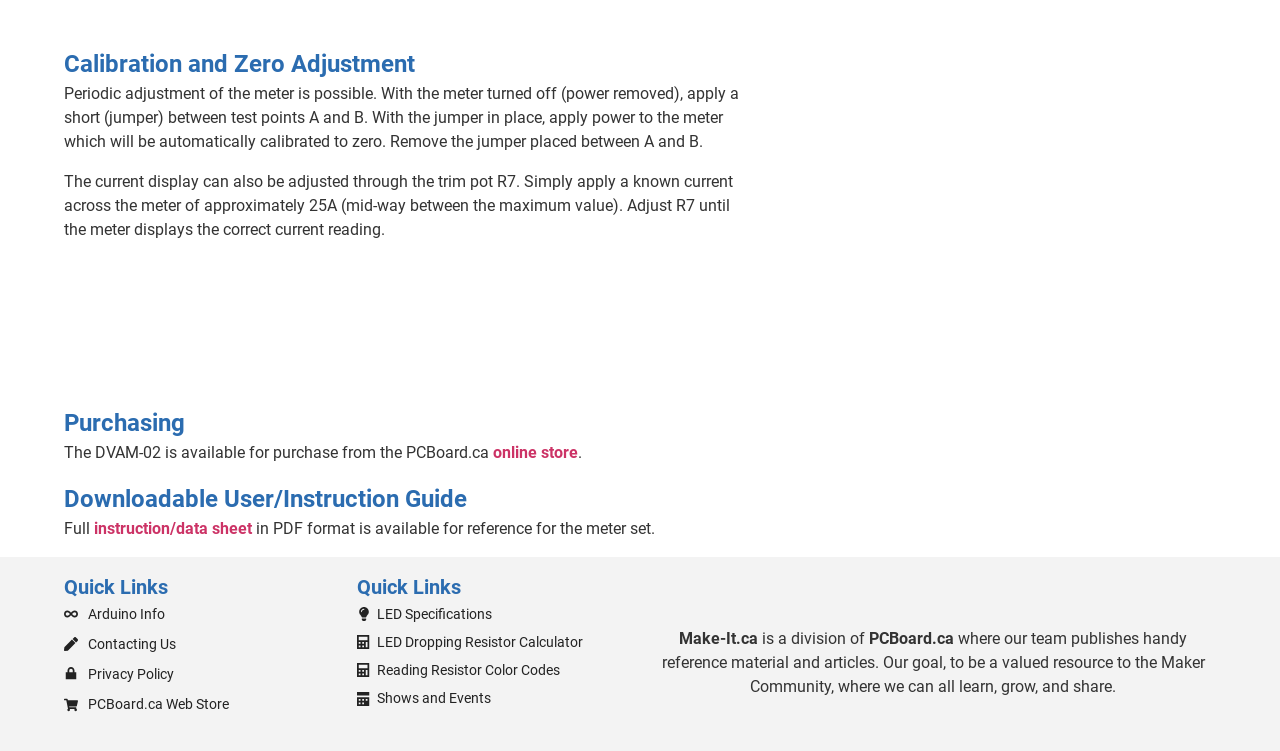What is the purpose of adjusting the trim pot R7?
From the details in the image, provide a complete and detailed answer to the question.

According to the webpage, adjusting the trim pot R7 allows the user to adjust the current display on the meter. This is done by applying a known current across the meter and then adjusting R7 until the meter displays the correct current reading.